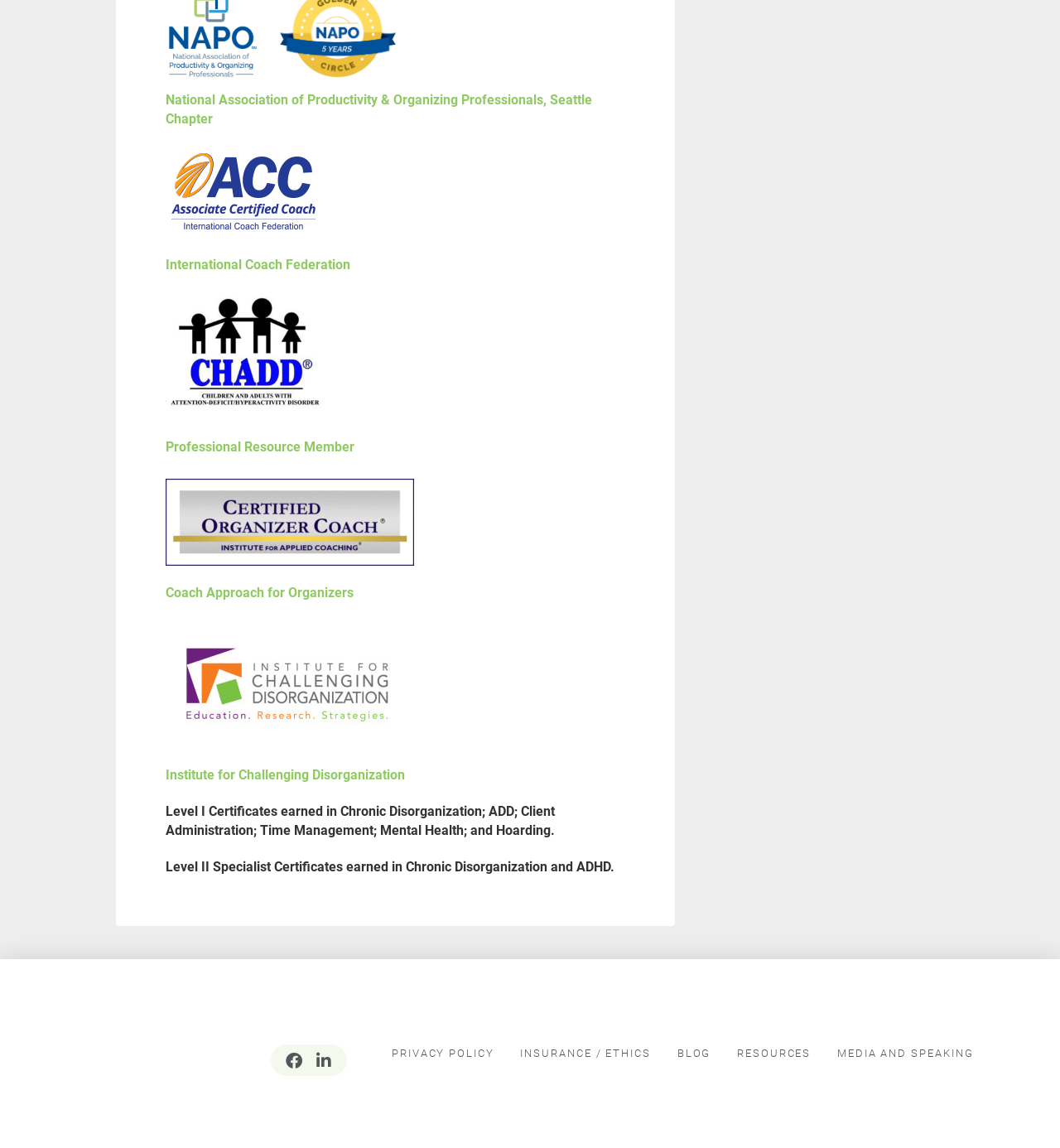Please mark the bounding box coordinates of the area that should be clicked to carry out the instruction: "Read the recent post about chess vocabulary".

None